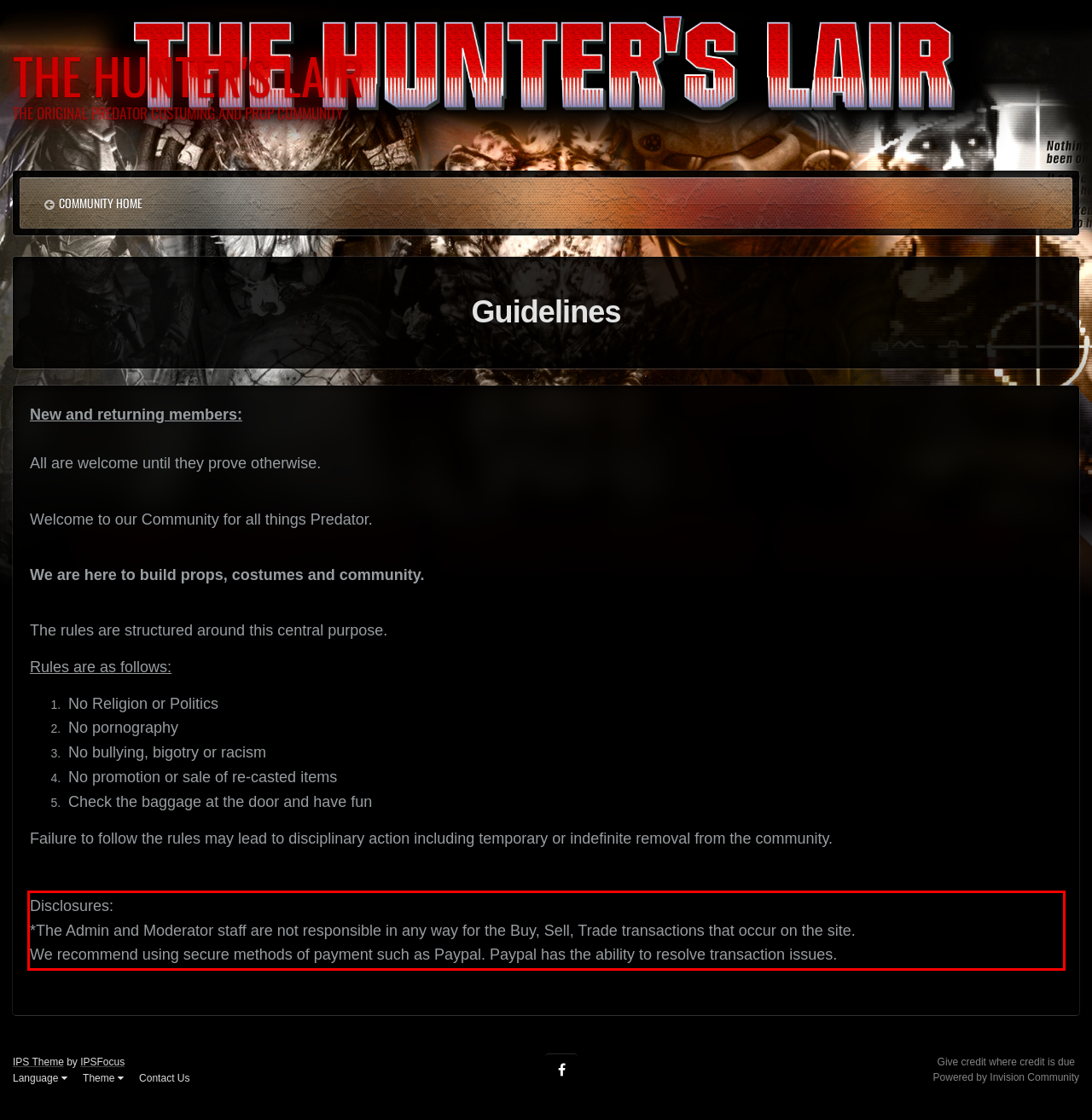You have a screenshot of a webpage with a red bounding box. Identify and extract the text content located inside the red bounding box.

Disclosures: *The Admin and Moderator staff are not responsible in any way for the Buy, Sell, Trade transactions that occur on the site. We recommend using secure methods of payment such as Paypal. Paypal has the ability to resolve transaction issues.